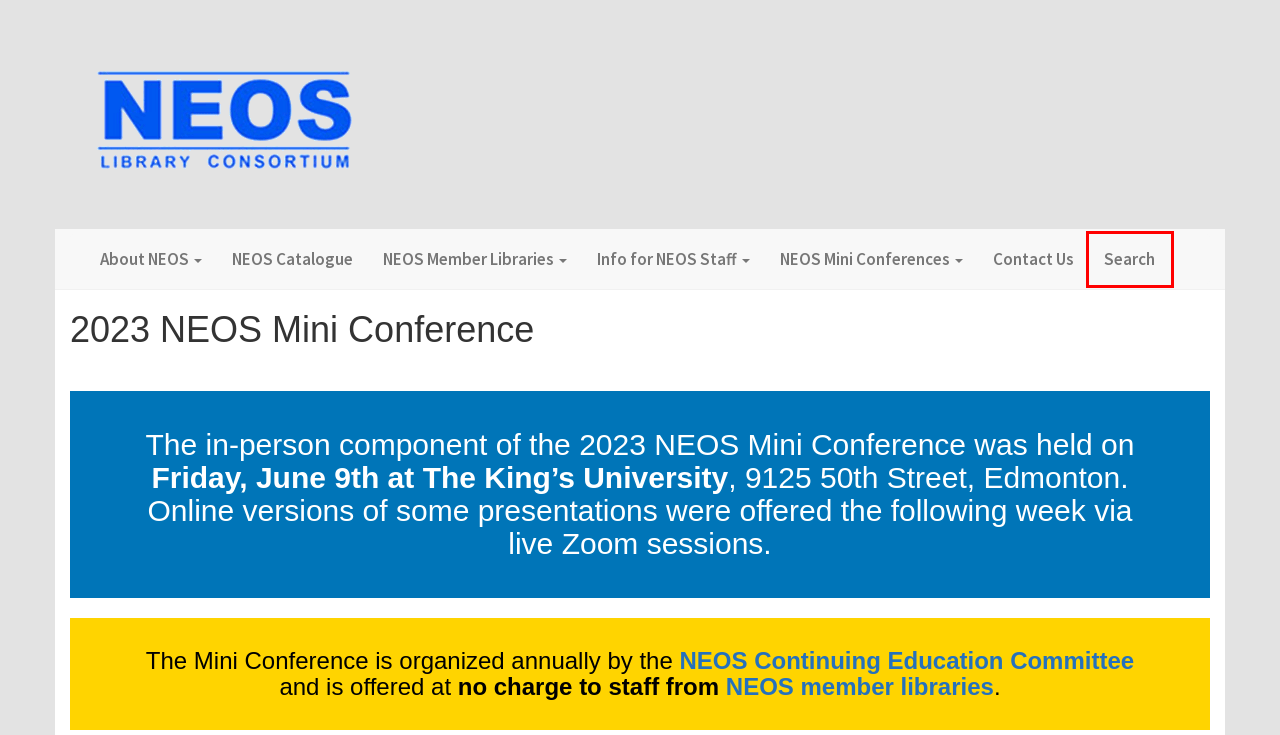Examine the screenshot of a webpage with a red bounding box around a UI element. Your task is to identify the webpage description that best corresponds to the new webpage after clicking the specified element. The given options are:
A. Continuing Education Committee | NEOS Library Consortium
B. NEOS Catalogue | NEOS Library Consortium
C. NEOS Member Libraries | NEOS Library Consortium
D. NEOS Miniconferences | NEOS Library Consortium
E. About NEOS | NEOS Library Consortium
F. Contact Us | NEOS Library Consortium
G. Search this site | NEOS Library Consortium
H. NEOS Library Consortium

G